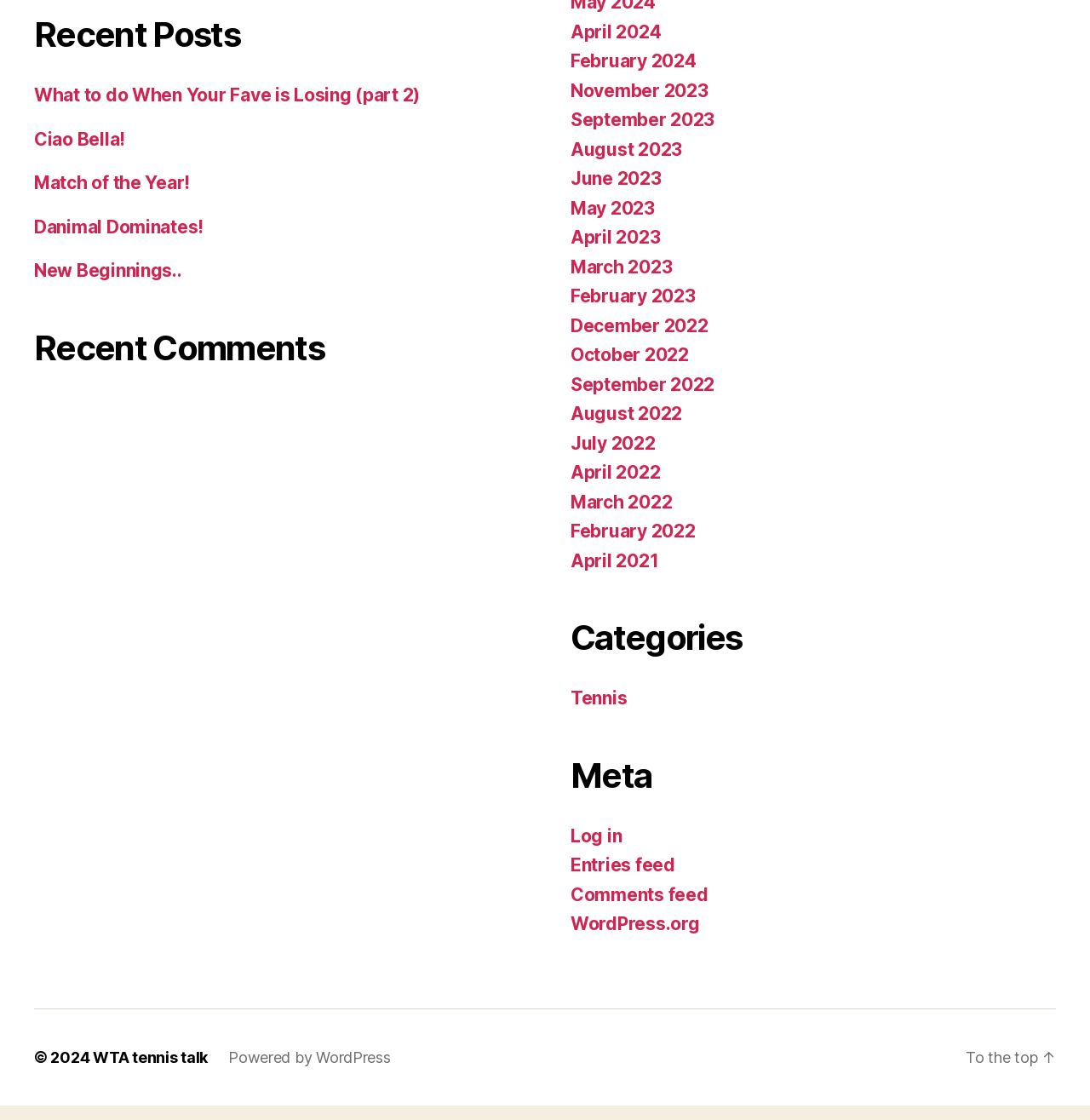Provide the bounding box coordinates for the UI element that is described as: "WordPress.org".

[0.523, 0.828, 0.642, 0.847]